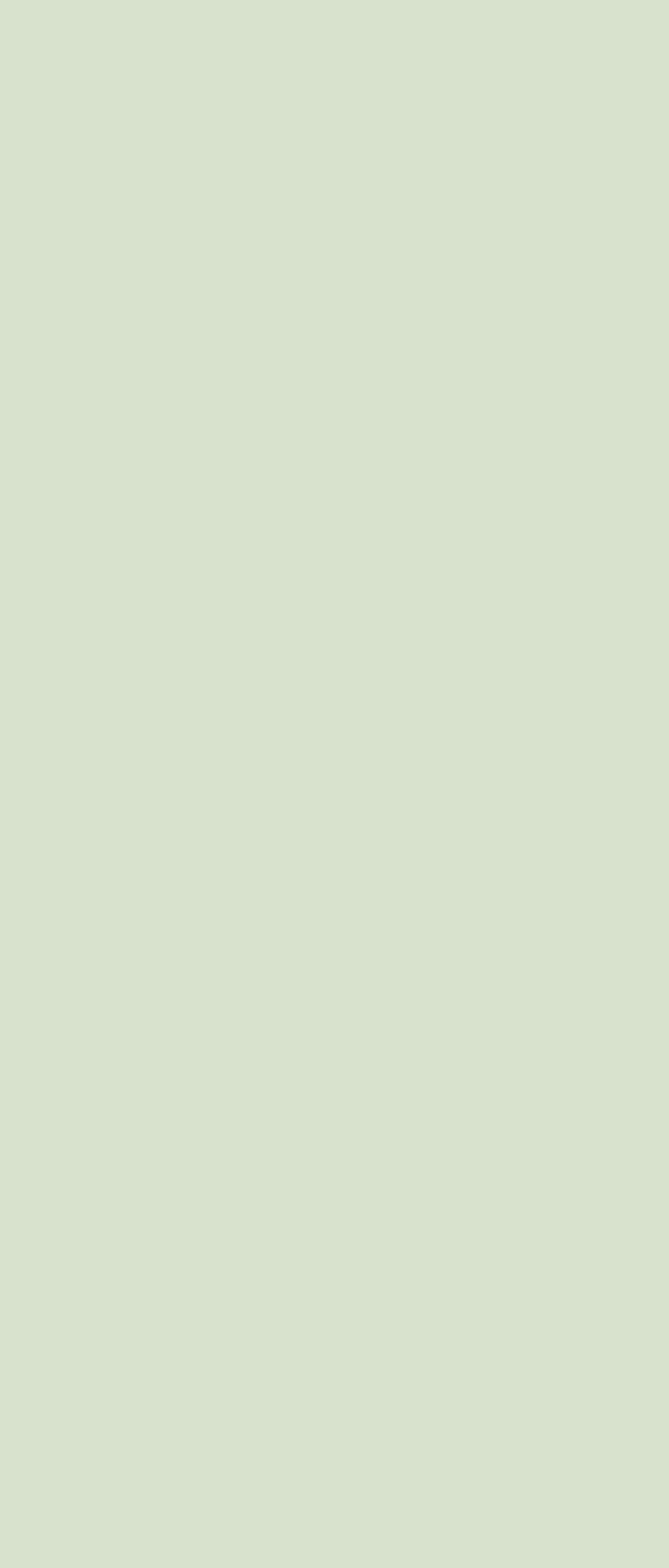Determine the bounding box coordinates for the element that should be clicked to follow this instruction: "View posts by date". The coordinates should be given as four float numbers between 0 and 1, in the format [left, top, right, bottom].

[0.107, 0.25, 0.41, 0.271]